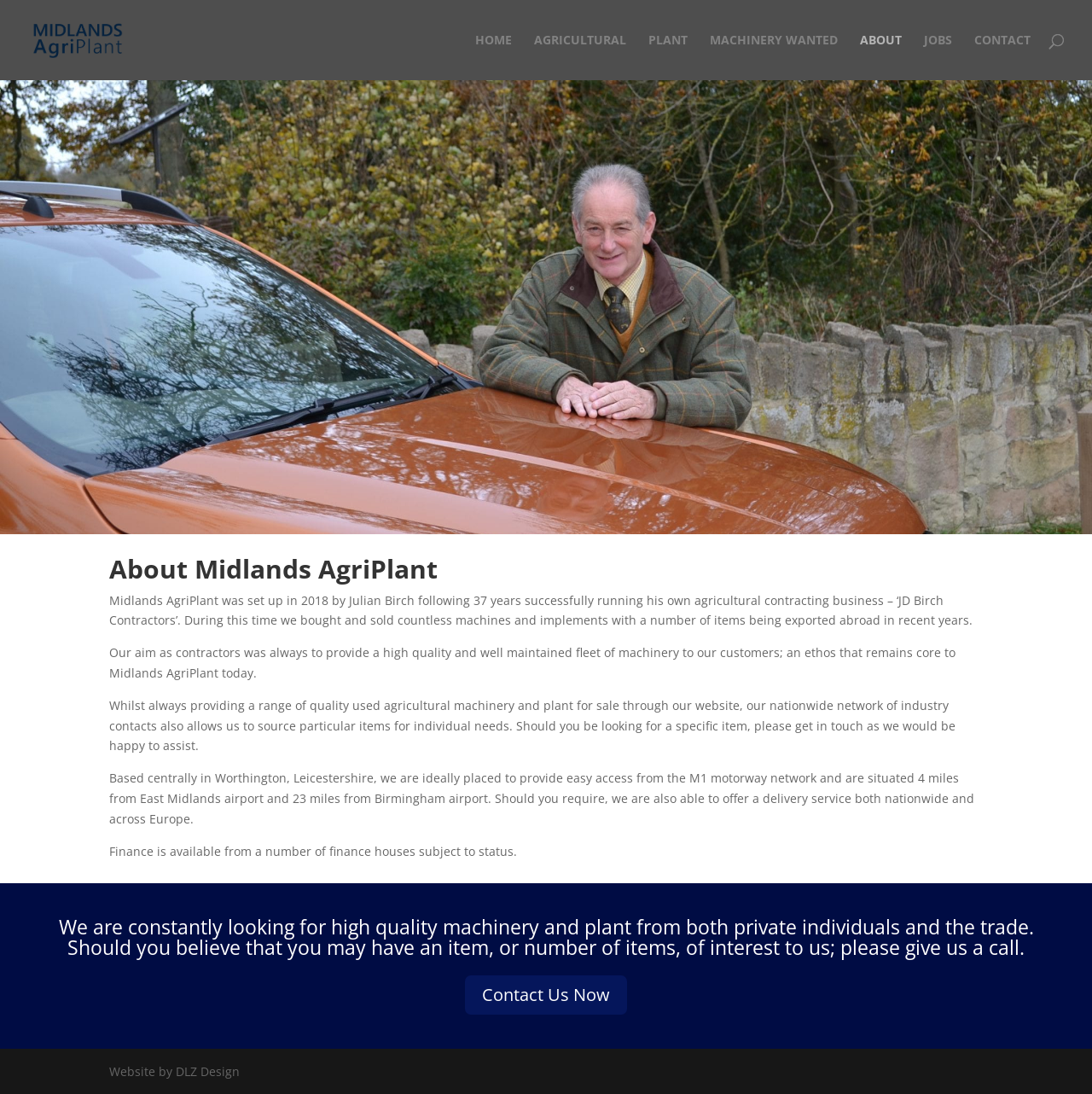Identify the bounding box coordinates for the UI element described by the following text: "Machinery Wanted". Provide the coordinates as four float numbers between 0 and 1, in the format [left, top, right, bottom].

[0.65, 0.031, 0.767, 0.073]